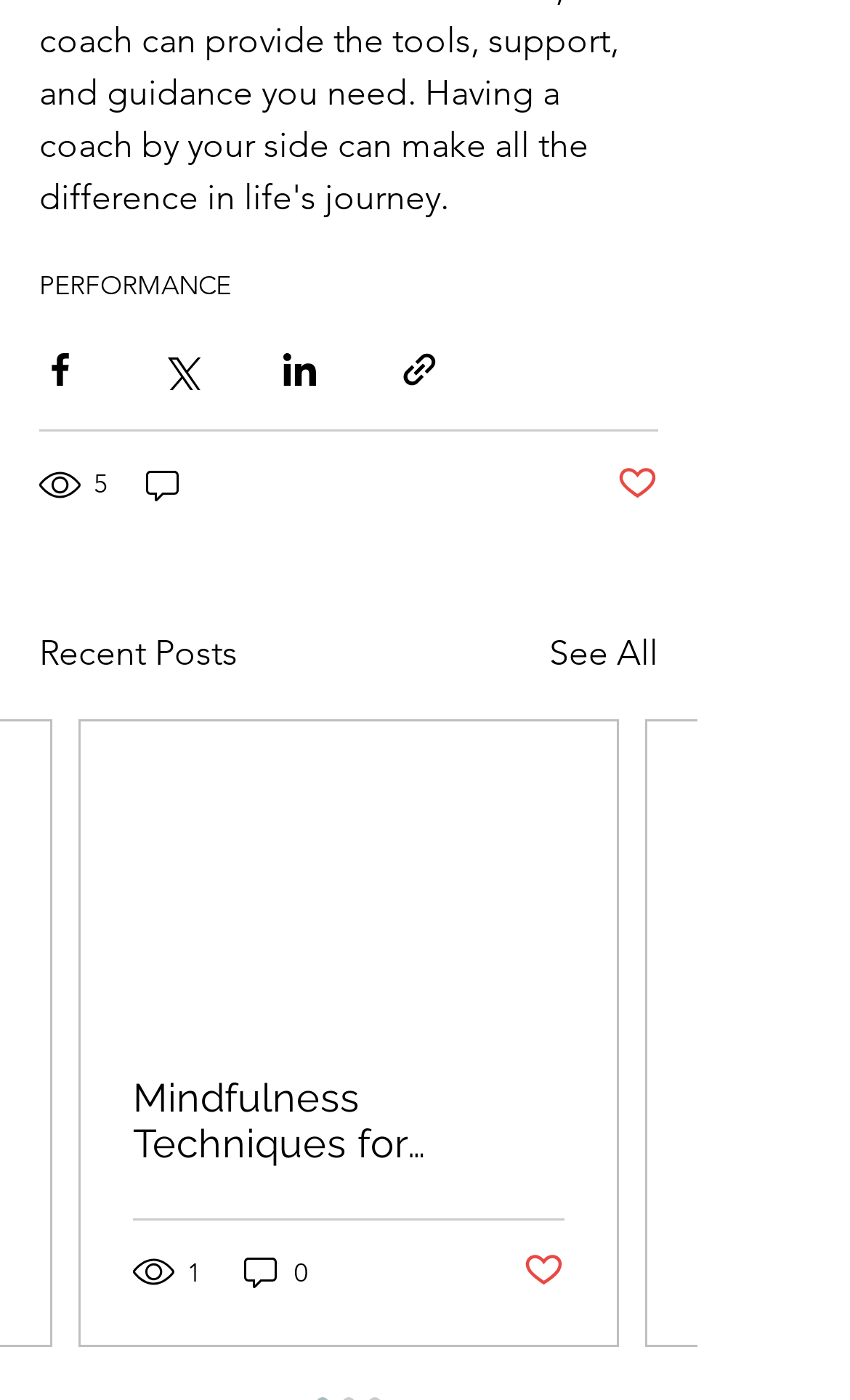How many sharing options are available?
Examine the image and give a concise answer in one word or a short phrase.

4 options